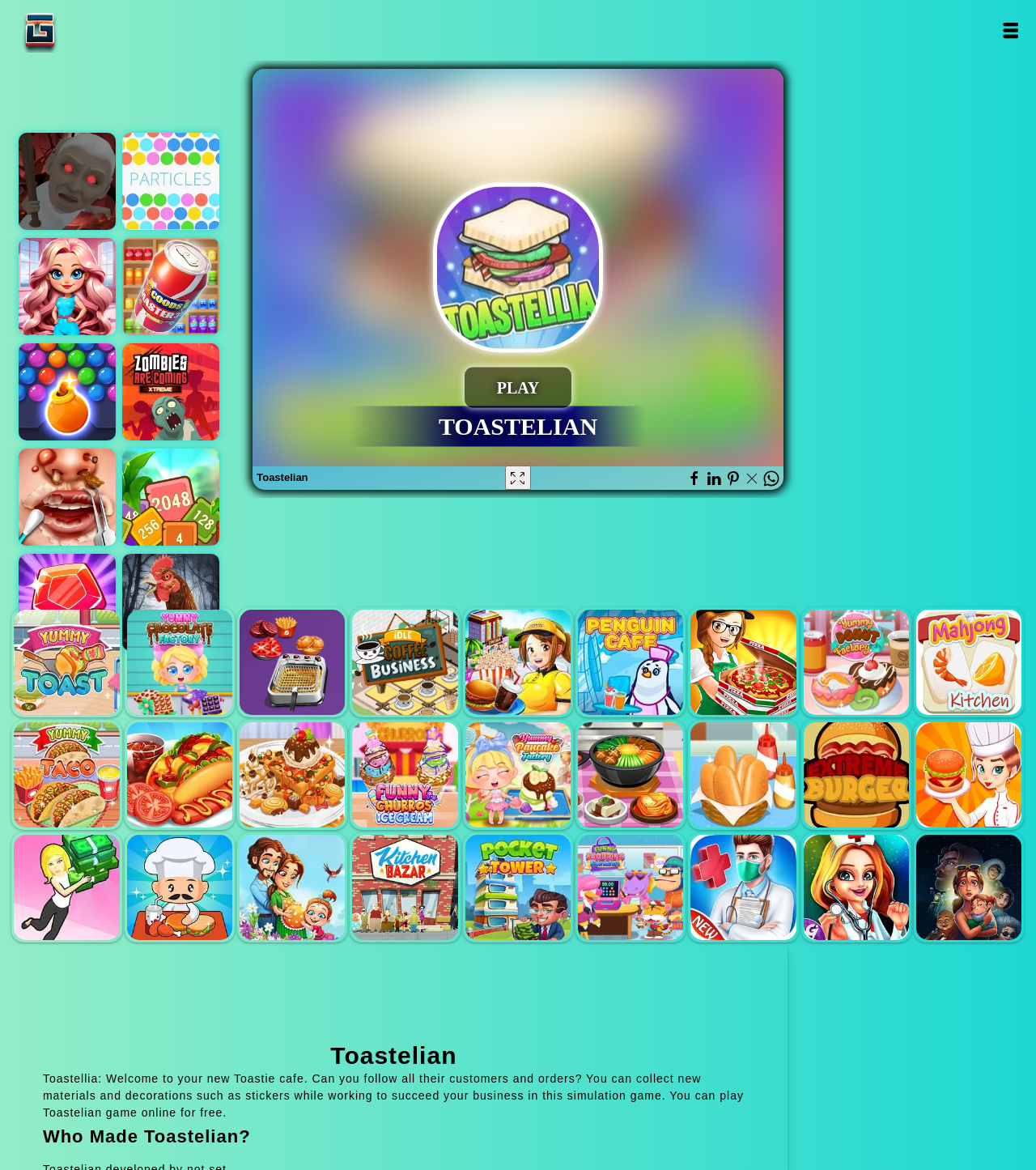Are there any images on the webpage?
Please provide a single word or phrase as your answer based on the screenshot.

Yes